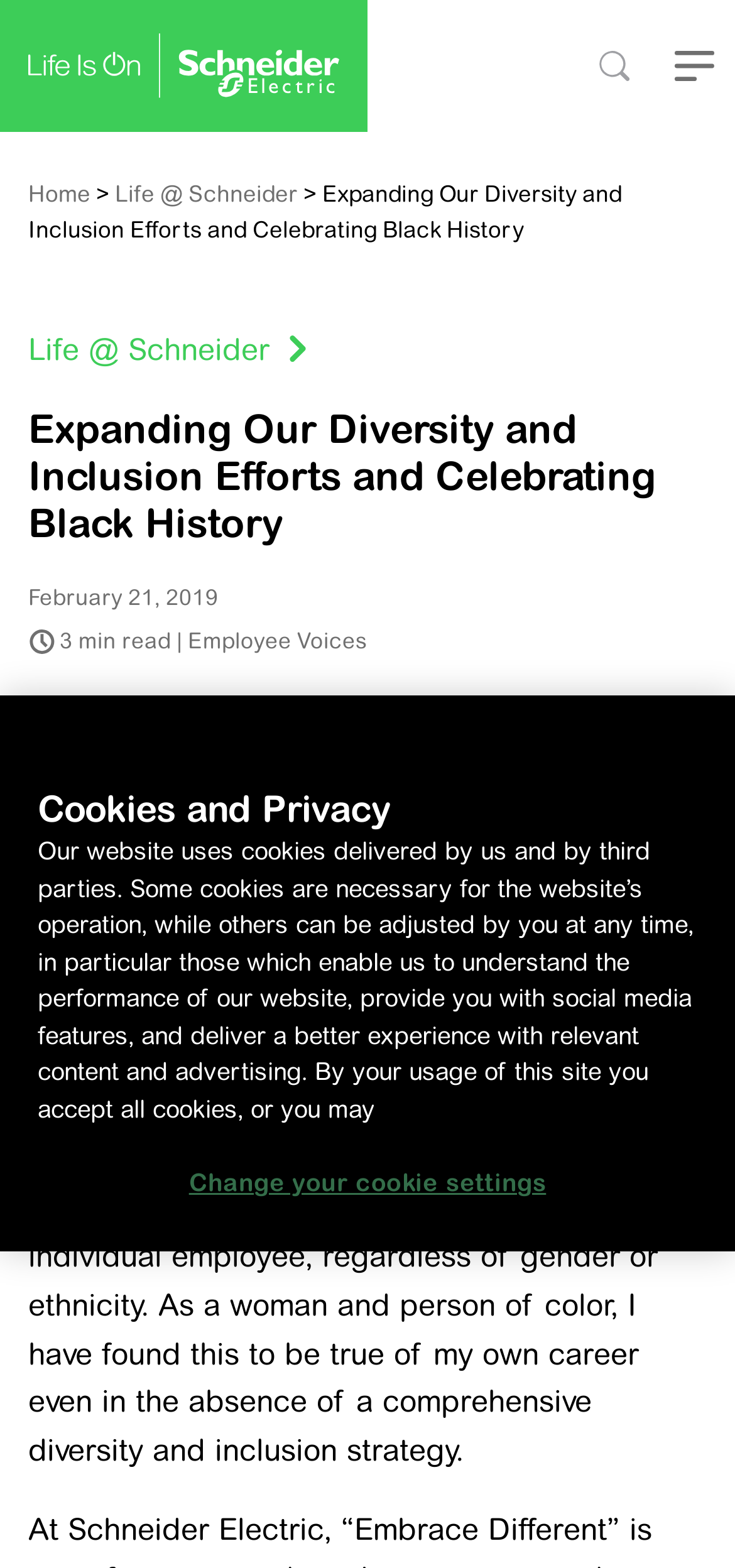Provide a brief response to the question using a single word or phrase: 
How many social media sharing options are available?

4